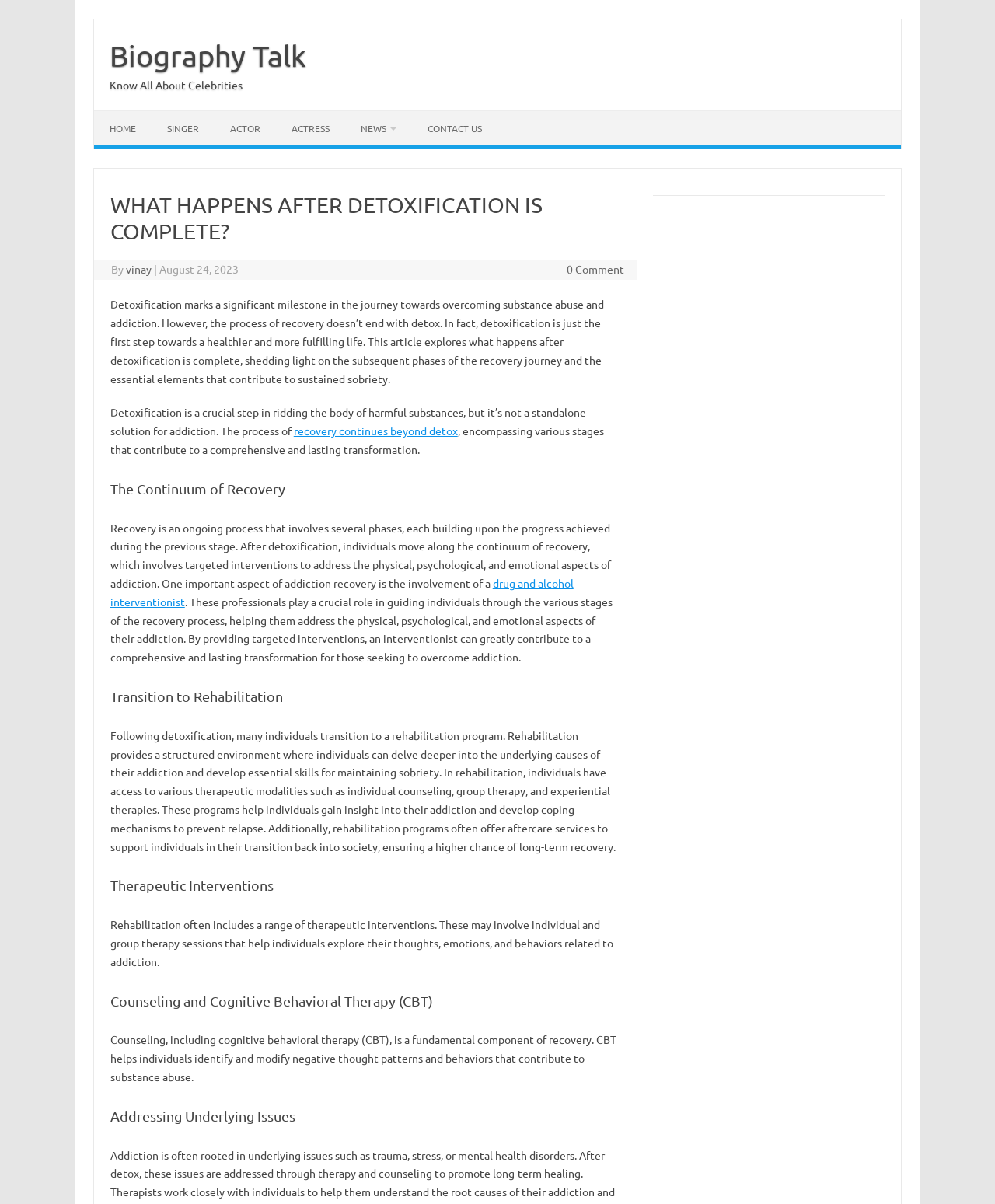Determine the bounding box for the UI element that matches this description: "drug and alcohol interventionist".

[0.111, 0.478, 0.576, 0.505]